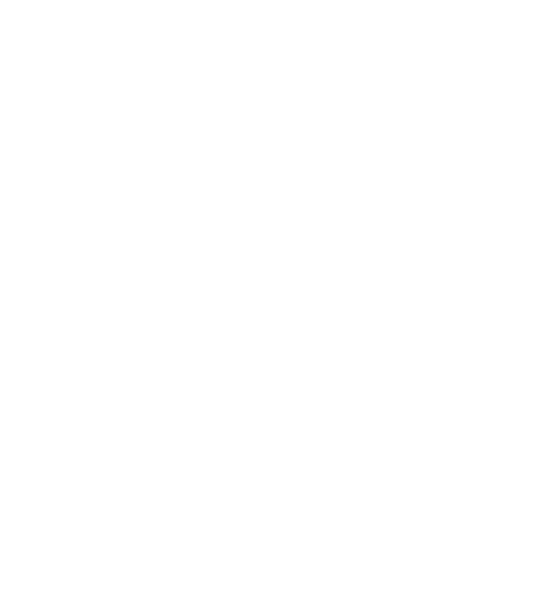What does the logo of Château GRAND CORBIN represent?
Can you provide an in-depth and detailed response to the question?

The caption explains that the logo of Château GRAND CORBIN symbolizes the estate's commitment to quality and its historical significance in the world of fine wine, reflecting the essence of sophisticated wine tourism.